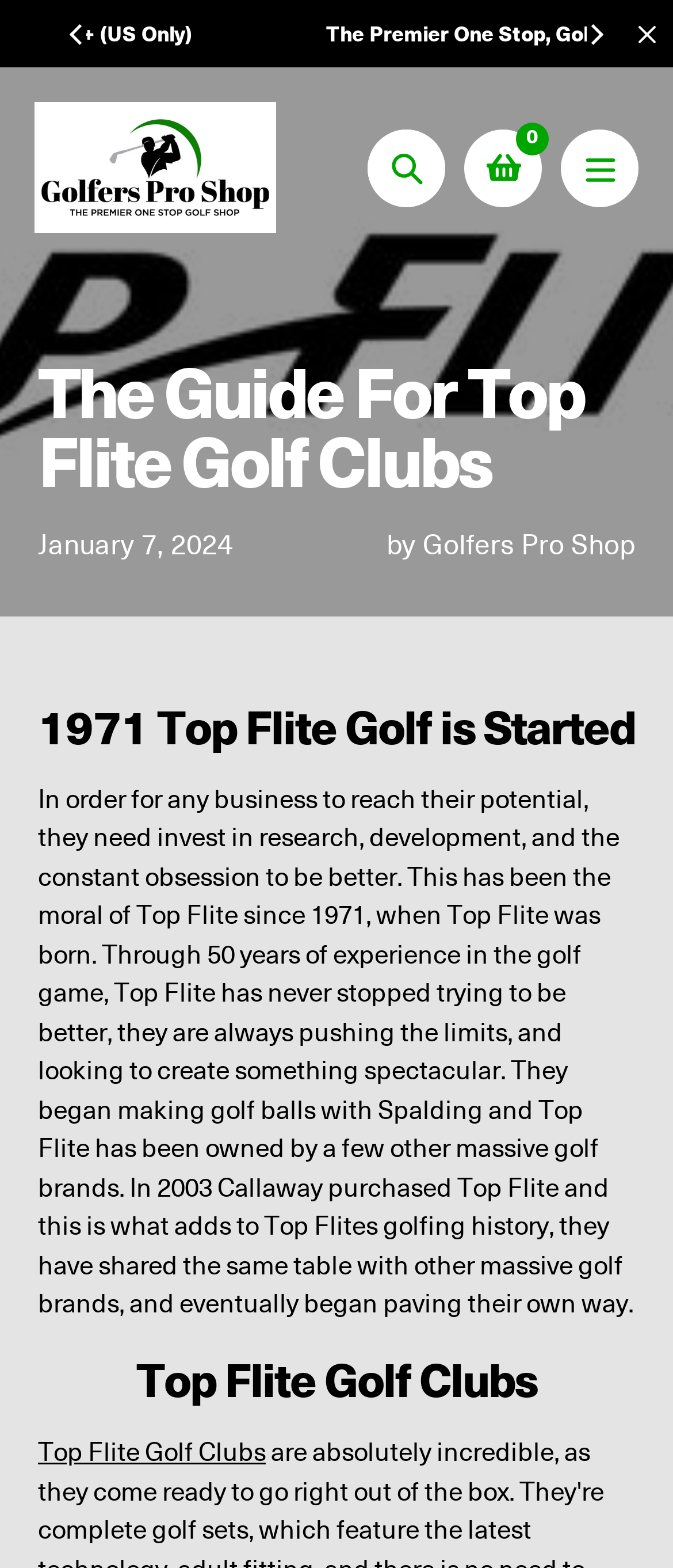Show the bounding box coordinates for the HTML element as described: "0".

[0.69, 0.082, 0.805, 0.132]